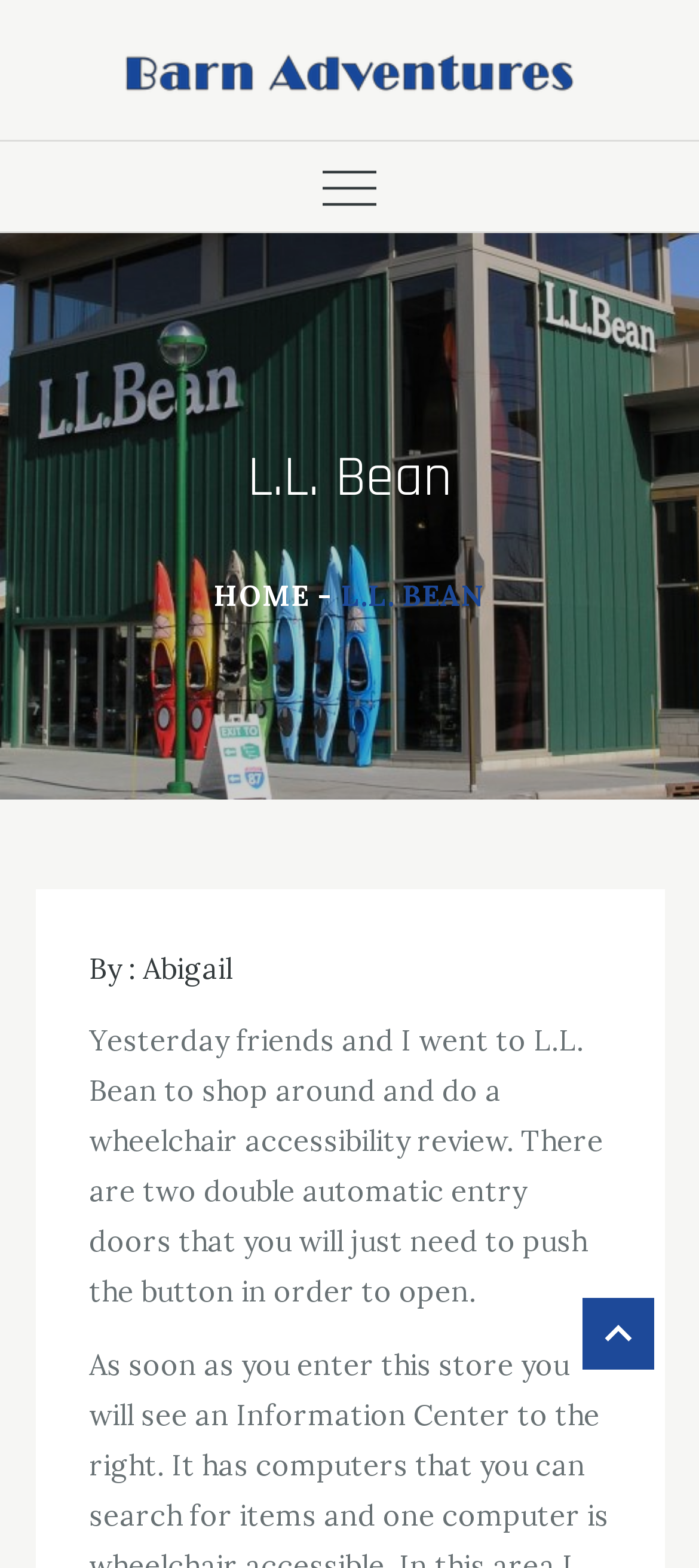What is the purpose of the visit to L.L. Bean?
Provide a detailed answer to the question, using the image to inform your response.

The text on the webpage states 'Yesterday friends and I went to L.L. Bean to shop around and do a wheelchair accessibility review', indicating that the purpose of the visit was to conduct a wheelchair accessibility review.